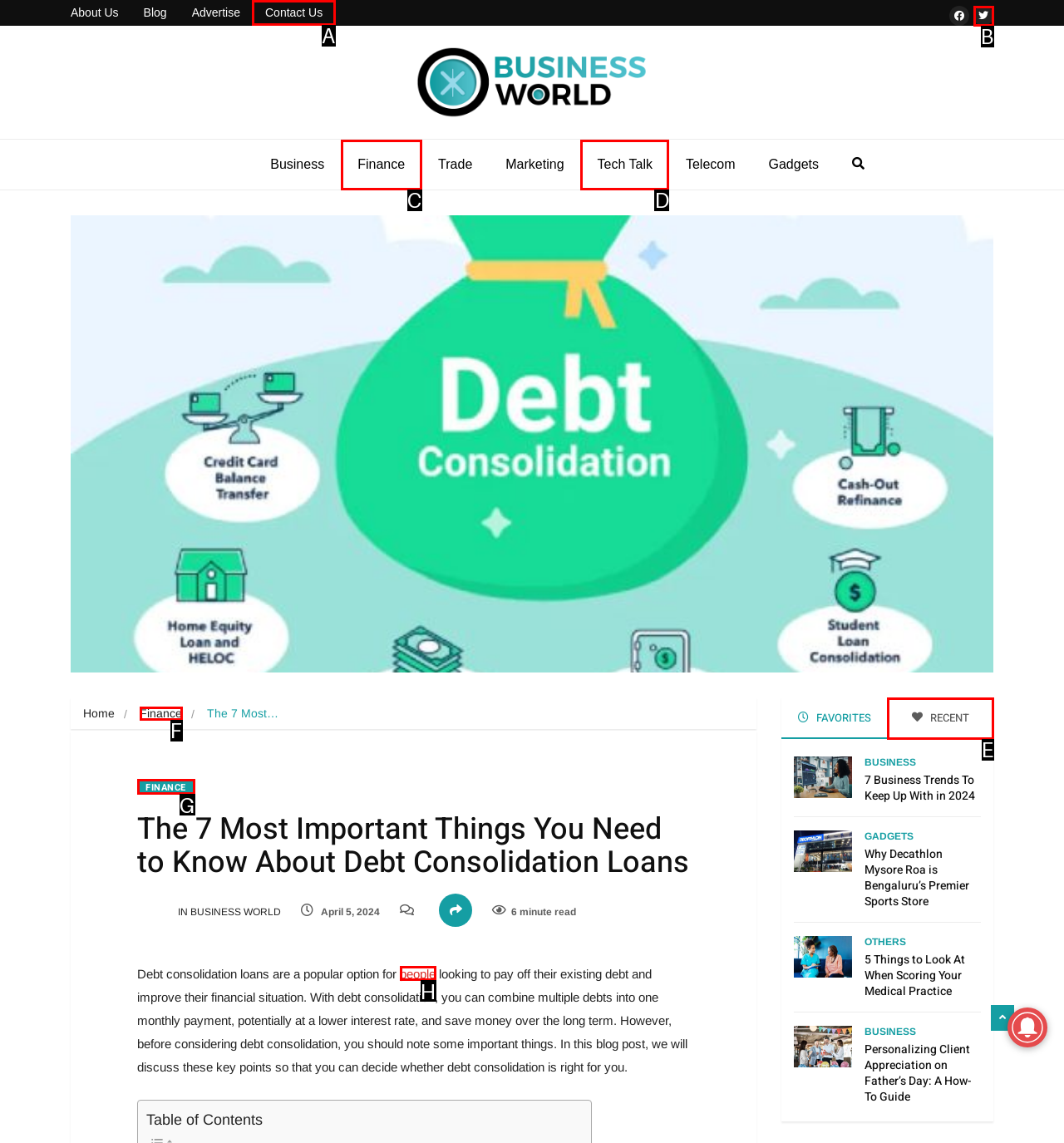Identify the correct HTML element to click to accomplish this task: Click on the 'FINANCE' link
Respond with the letter corresponding to the correct choice.

G